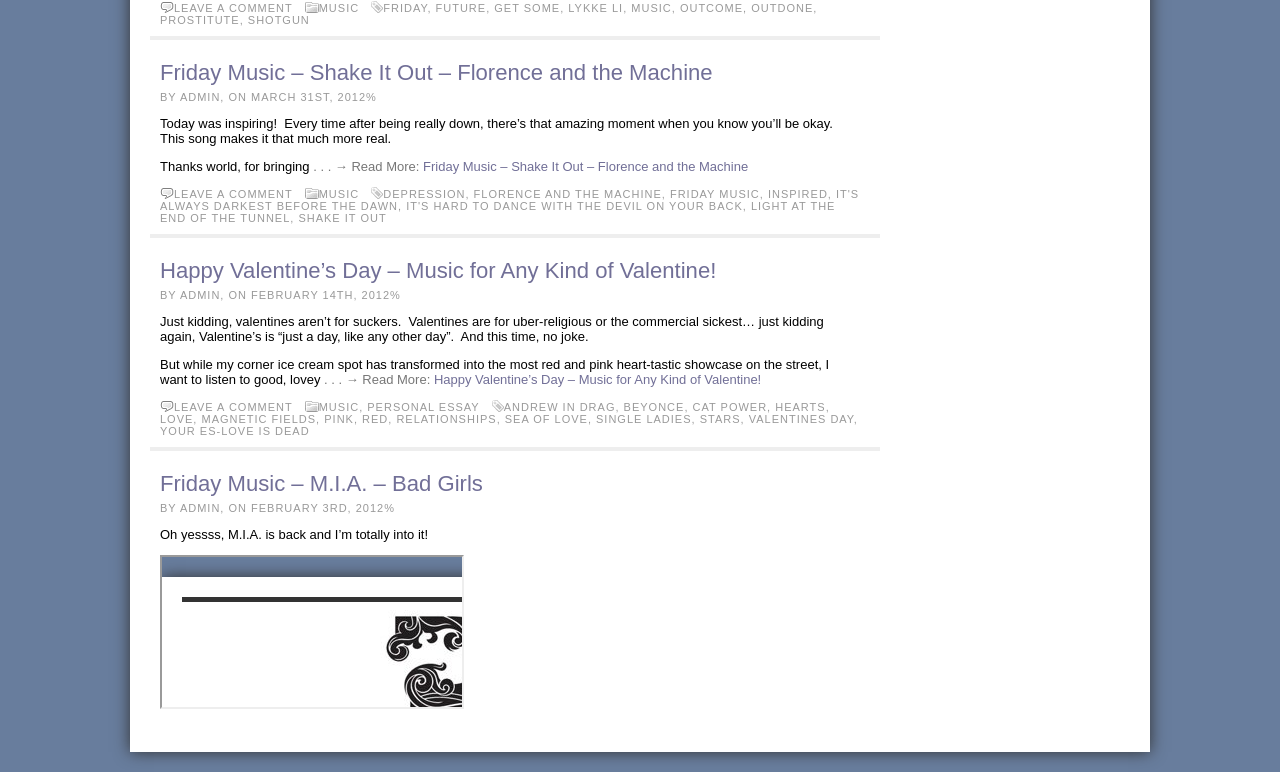Locate and provide the bounding box coordinates for the HTML element that matches this description: "My Account".

None